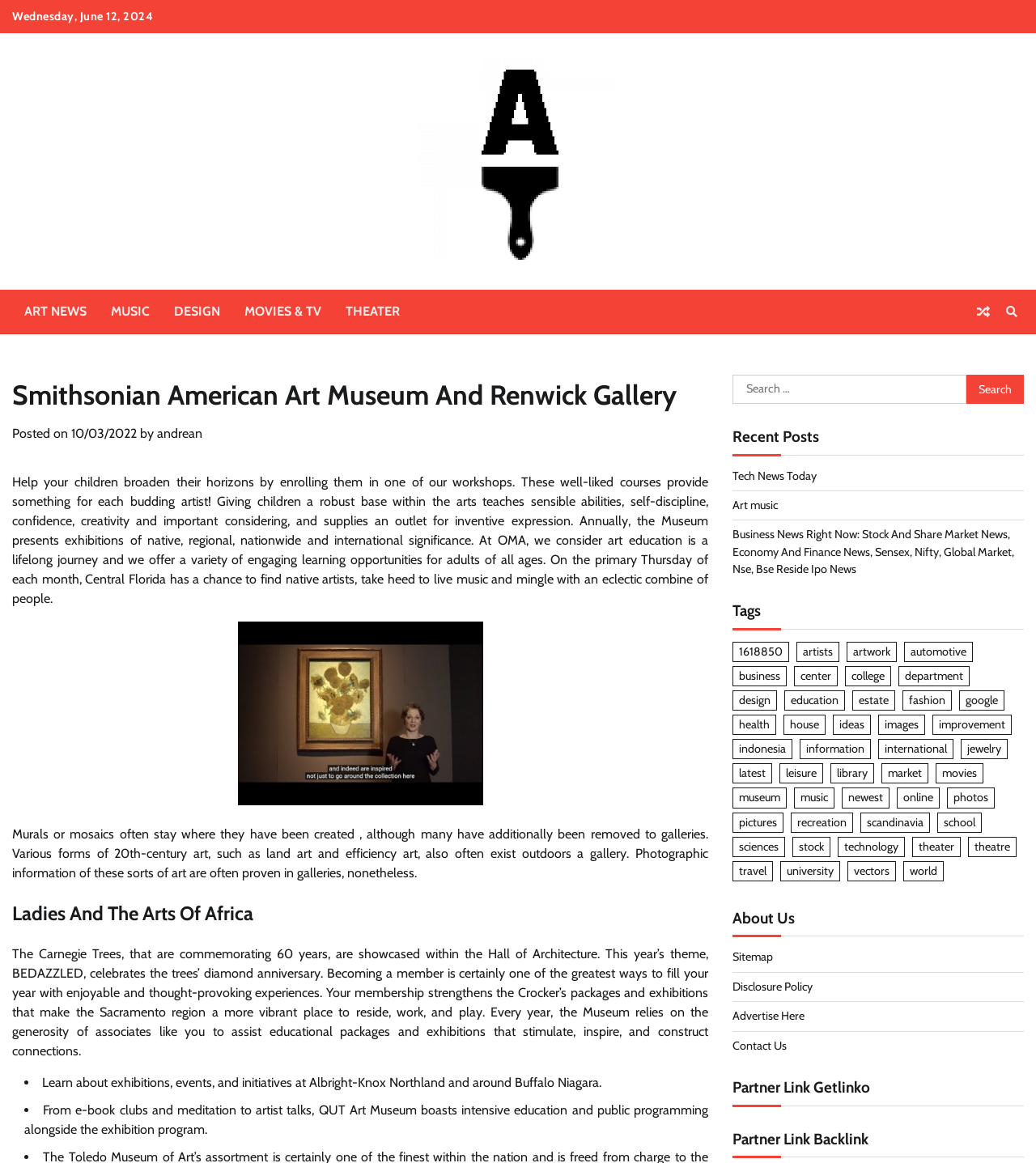What is the name of the museum mentioned in the webpage?
Kindly offer a comprehensive and detailed response to the question.

I found the name of the museum by looking at the top of the webpage, where it is displayed as 'Smithsonian American Art Museum And Renwick Gallery'.